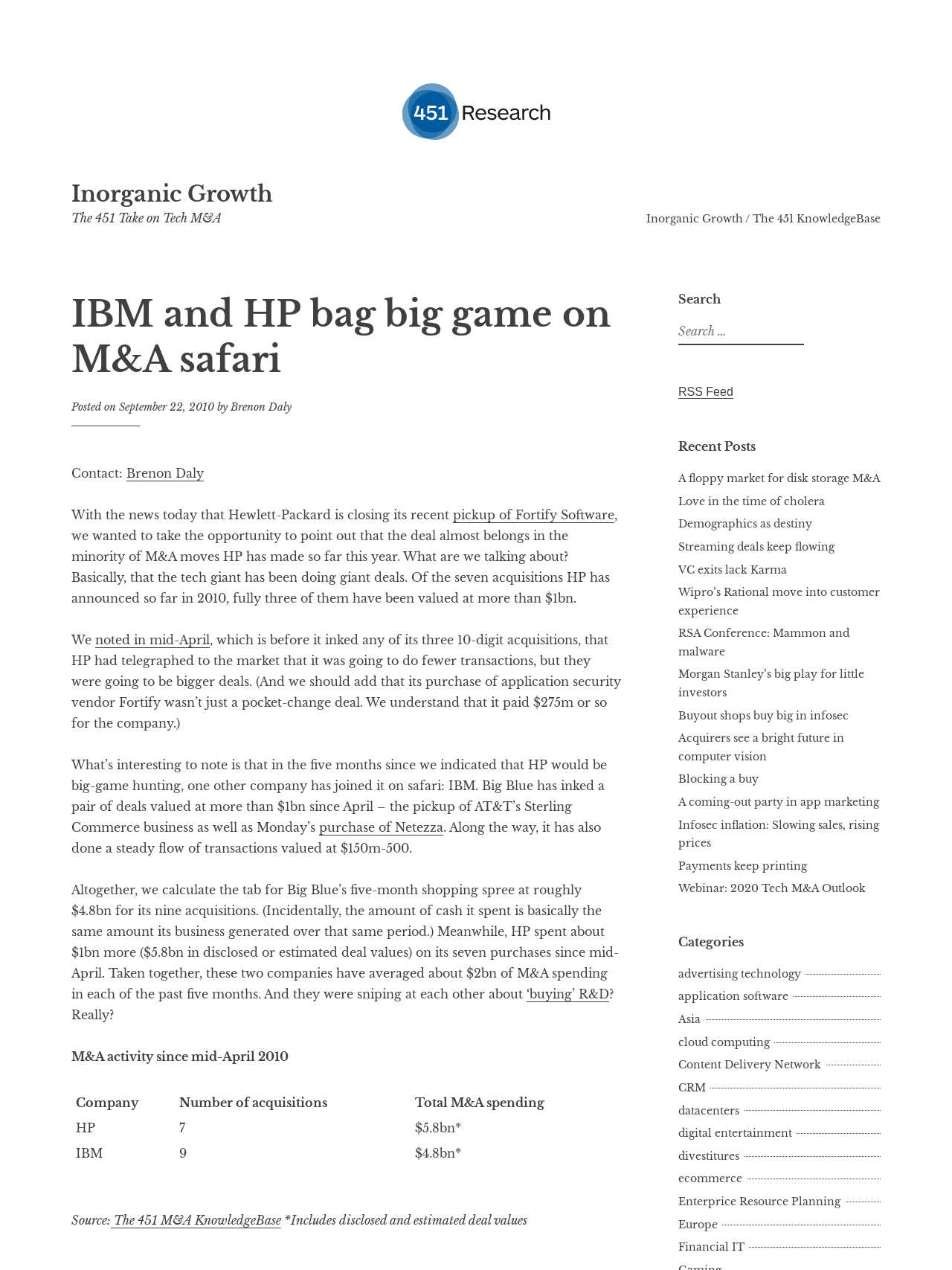Specify the bounding box coordinates of the area to click in order to follow the given instruction: "send an email."

None